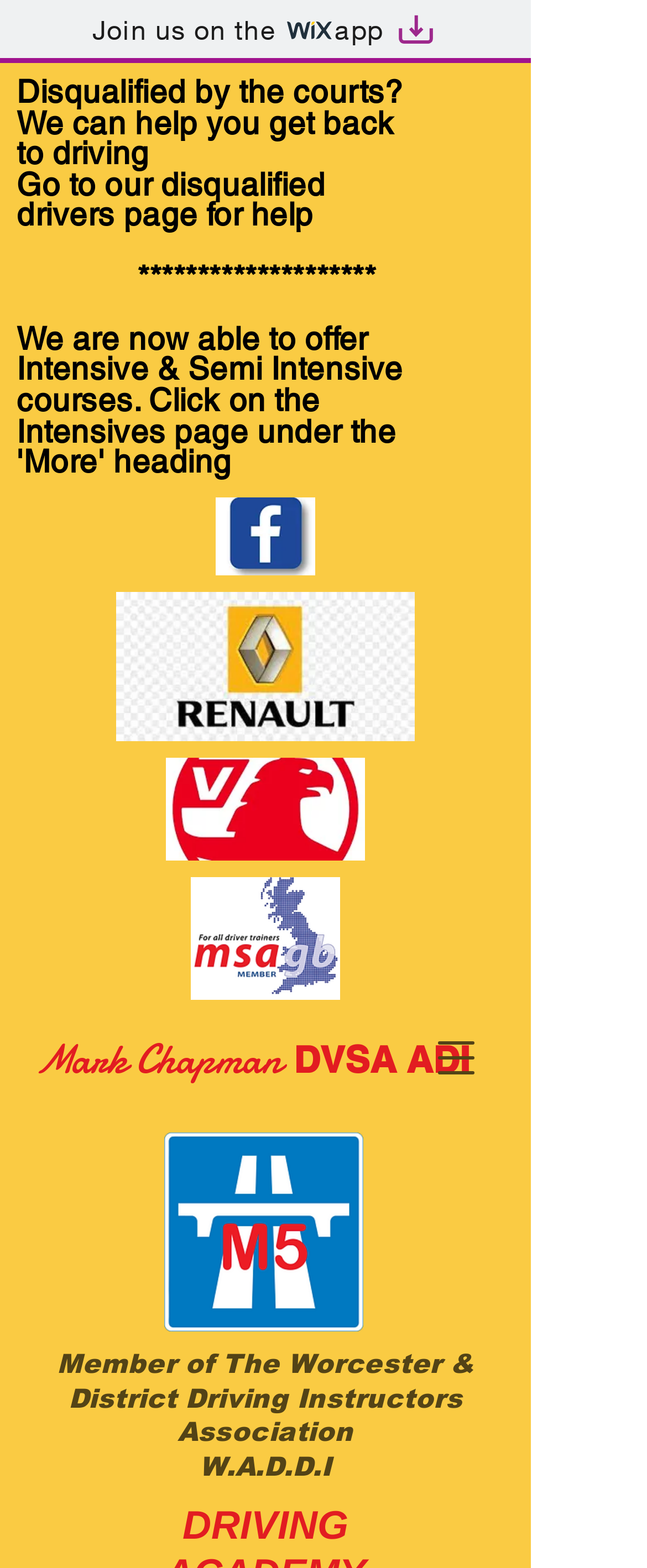Please provide the bounding box coordinates for the UI element as described: "Join us on the app". The coordinates must be four floats between 0 and 1, represented as [left, top, right, bottom].

[0.0, 0.0, 0.821, 0.04]